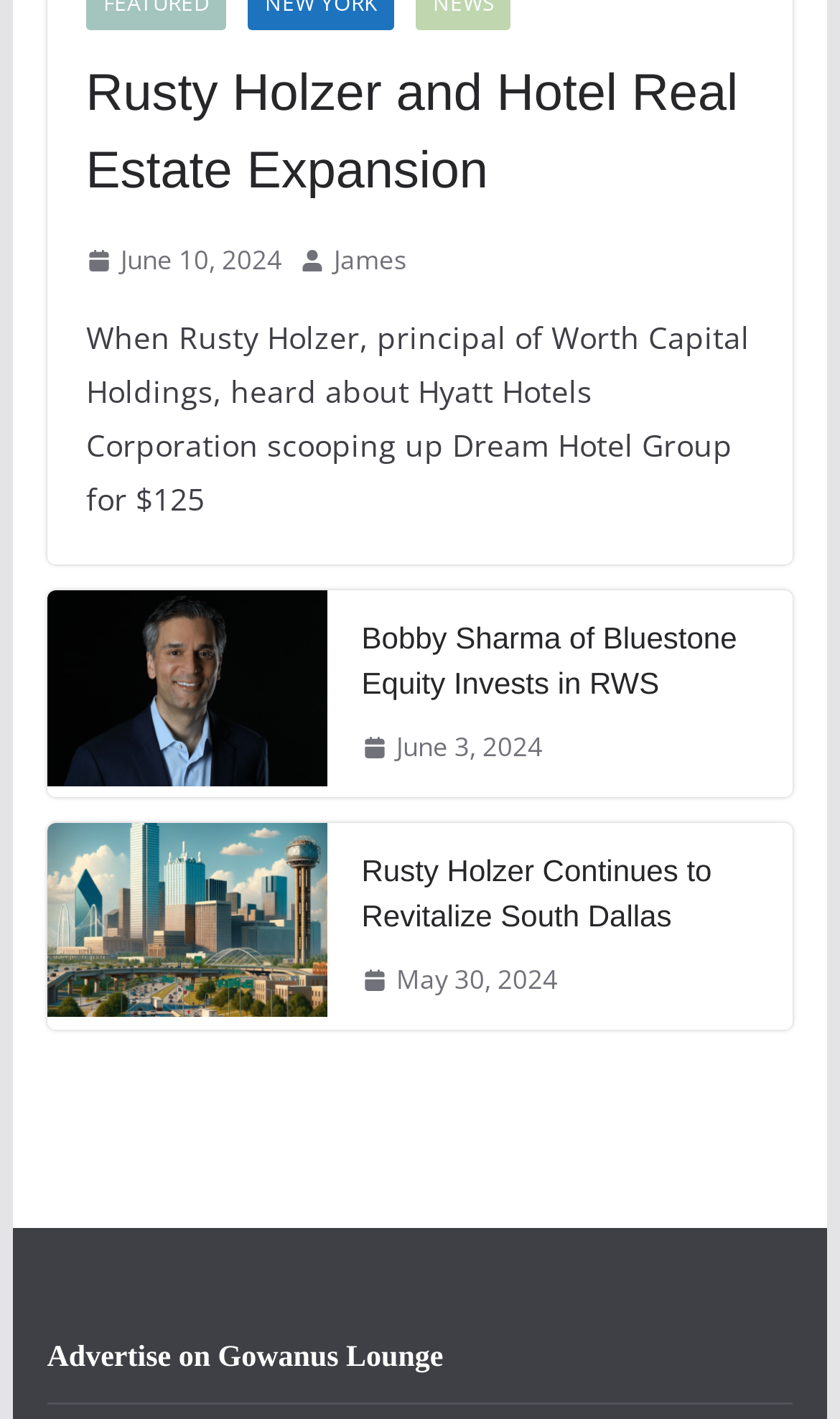Identify the bounding box coordinates for the element that needs to be clicked to fulfill this instruction: "Read about Bobby Sharma of Bluestone Equity Invests in RWS". Provide the coordinates in the format of four float numbers between 0 and 1: [left, top, right, bottom].

[0.43, 0.435, 0.903, 0.498]